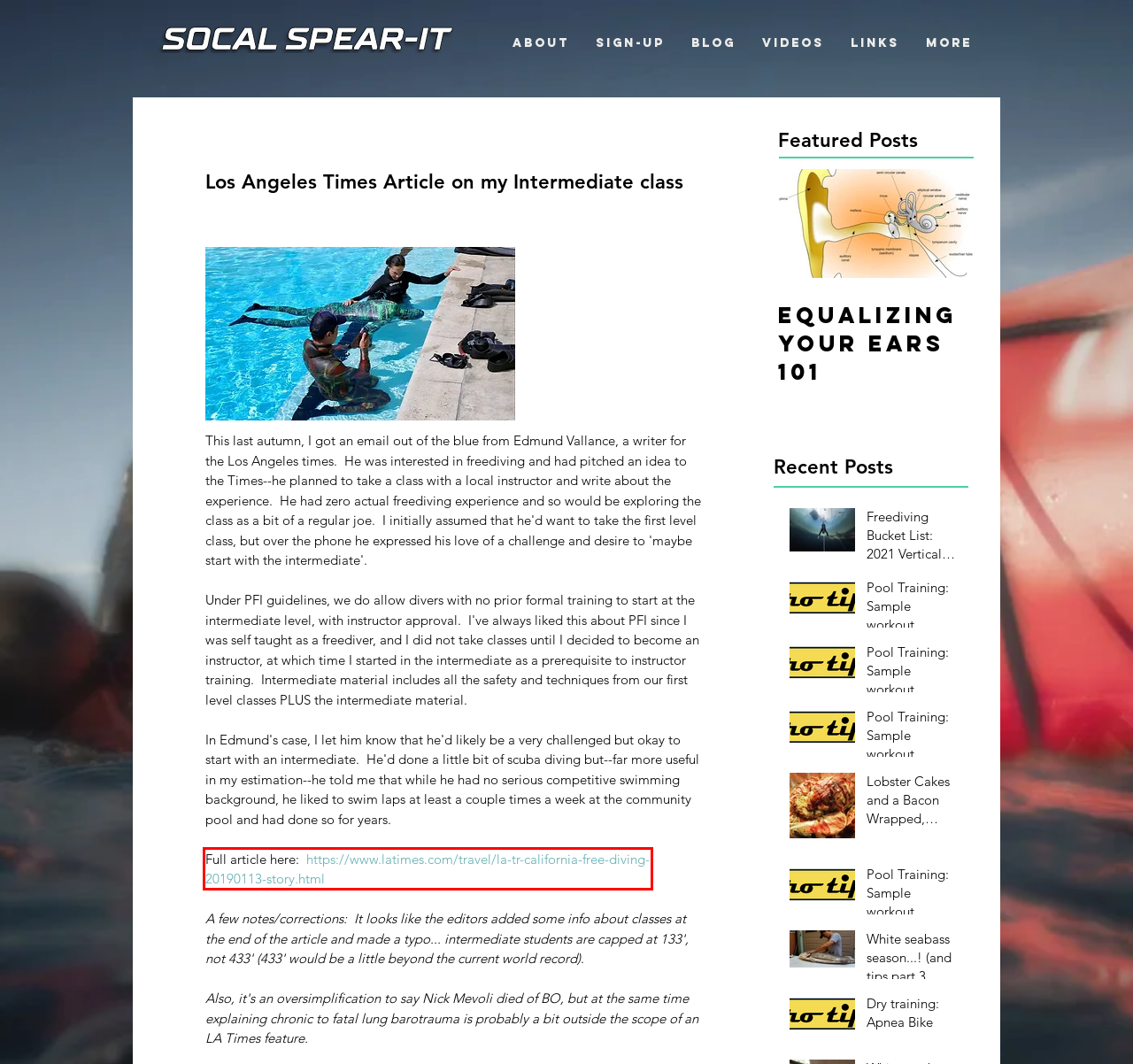Observe the provided screenshot of a webpage that has a red rectangle bounding box. Determine the webpage description that best matches the new webpage after clicking the element inside the red bounding box. Here are the candidates:
A. Pool Training:  Sample workout, Advanced, No Fins, for 25 yard pool (DNF_SC_C01)
B. Pool Training:  Sample workout, Beginning/Intermediate, for 25 yard pool (DYN_SC_A02)
C. Dry training:  Apnea Bike
D. White seabass season...! (and tips part 3 *RECIPE*)
E. Freediving classes with Lance Lee Davis
F. Pool Training:  Sample workout, Beginning/Intermediate, for 25 yard pool (DYN_SC_A01)
G. Free-diving takes you to the depths of despair and the peaks of excitement - Los Angeles Times
H. Links | socalspearit

G